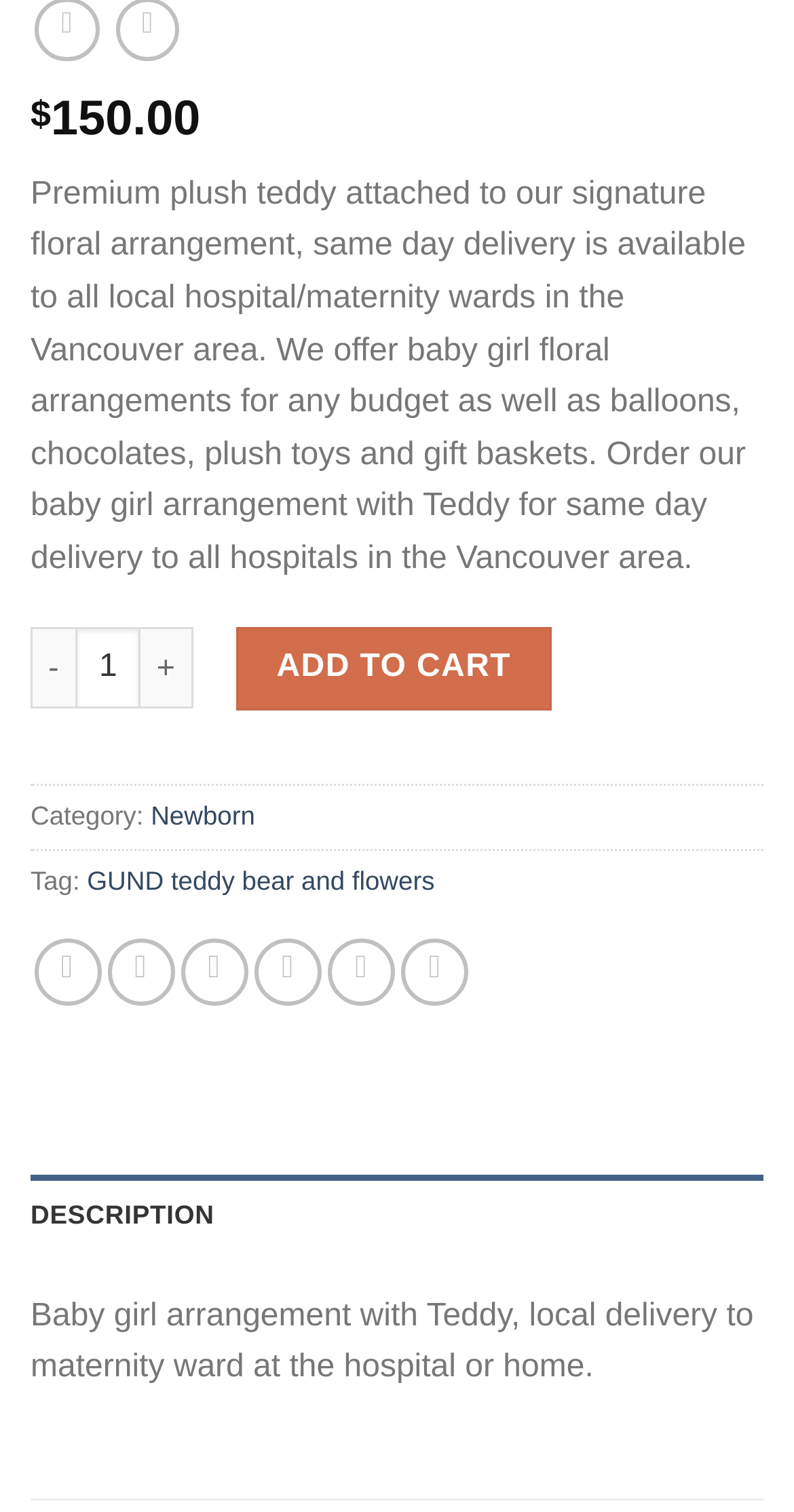Identify and provide the bounding box coordinates of the UI element described: "Newborn". The coordinates should be formatted as [left, top, right, bottom], with each number being a float between 0 and 1.

[0.19, 0.53, 0.321, 0.55]